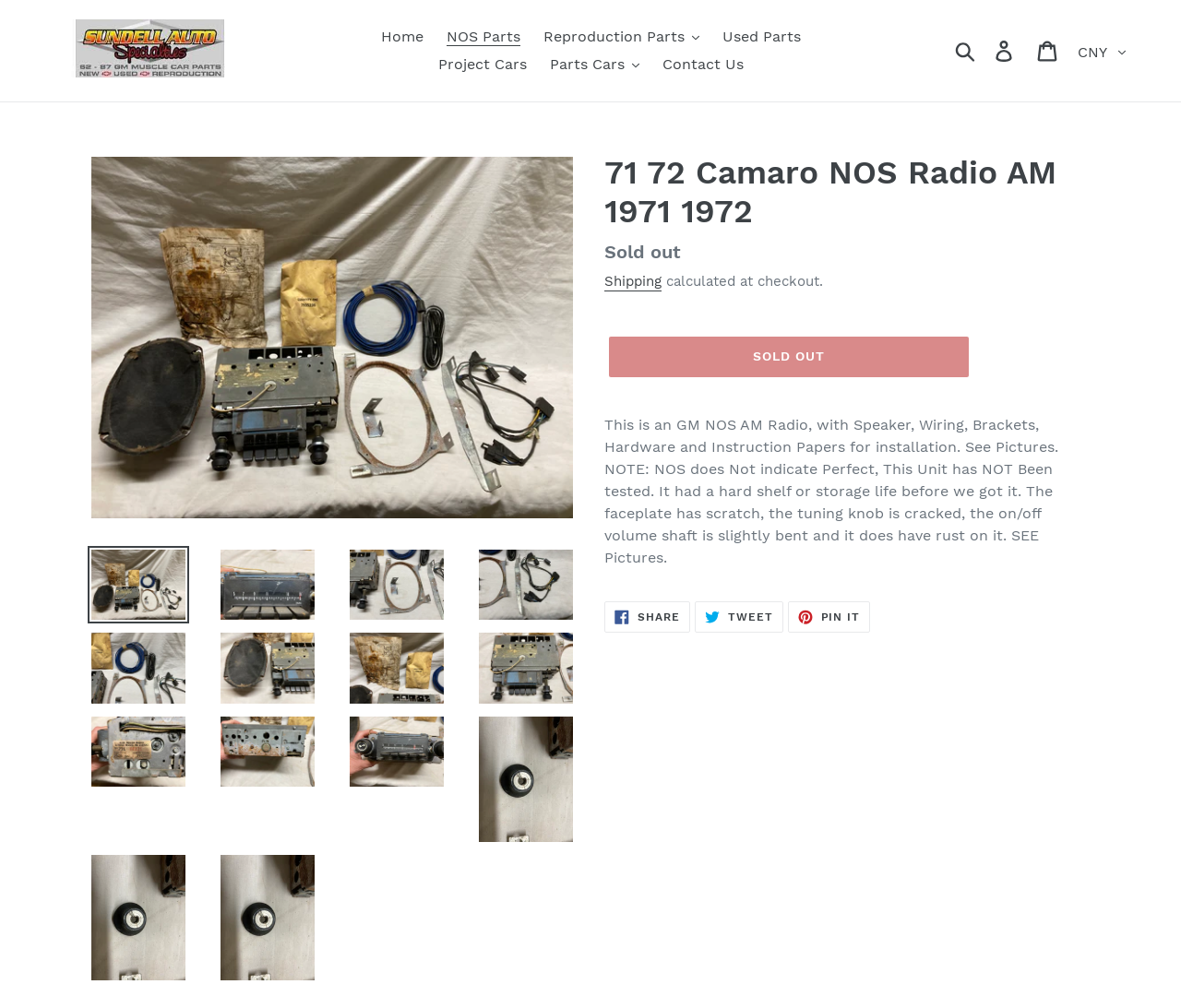Find the bounding box coordinates of the element to click in order to complete the given instruction: "Select a currency from the dropdown."

[0.906, 0.034, 0.957, 0.07]